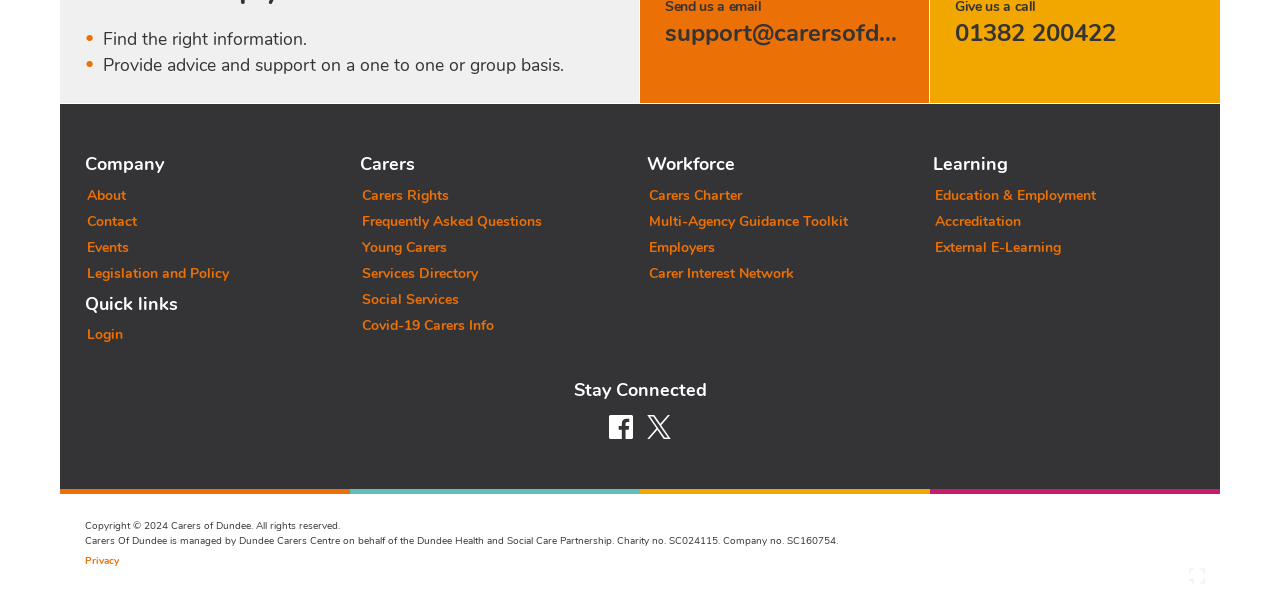Please determine the bounding box coordinates of the section I need to click to accomplish this instruction: "Call the company".

[0.746, 0.029, 0.872, 0.086]